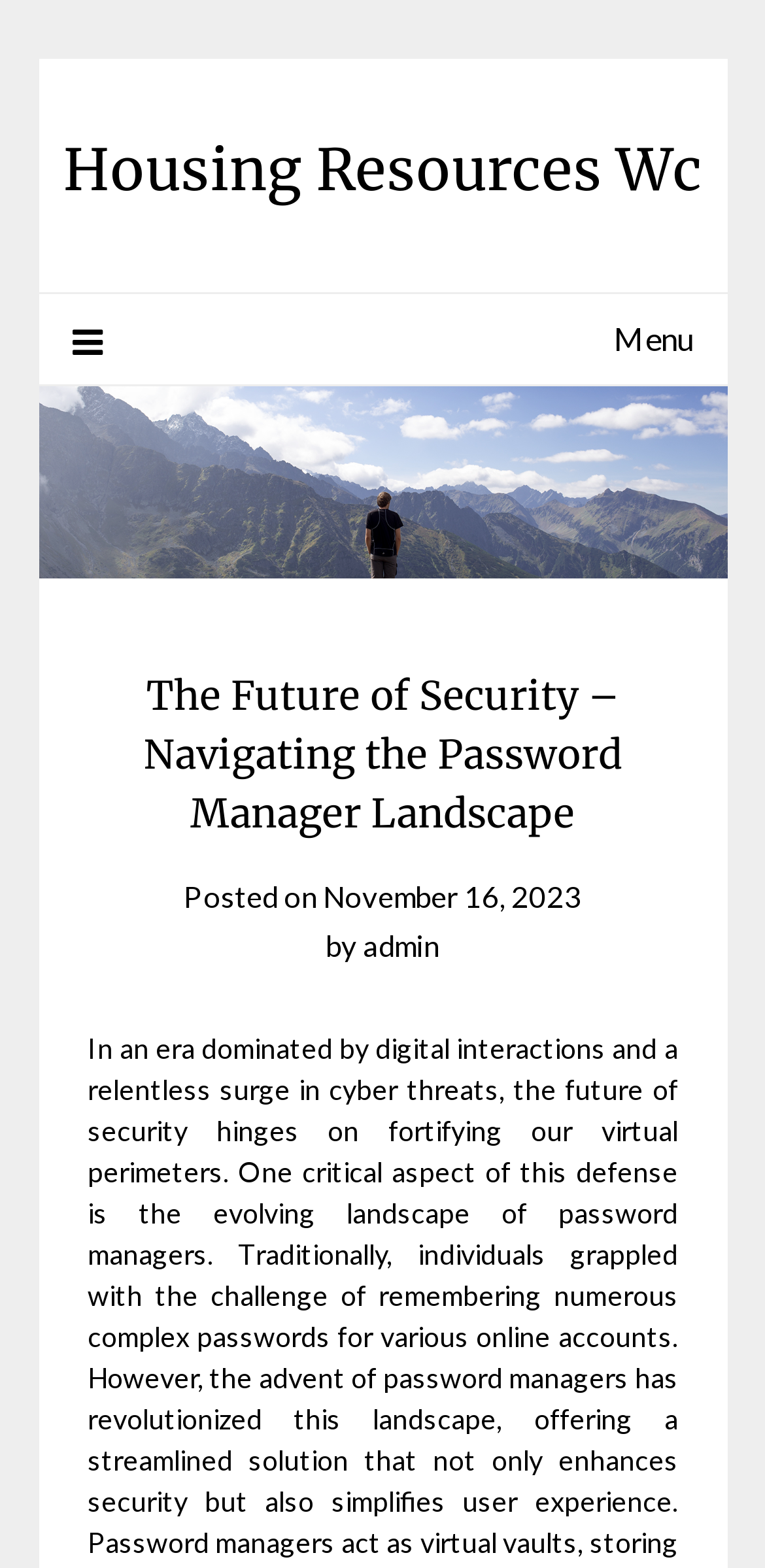What is the type of the main content?
Give a one-word or short-phrase answer derived from the screenshot.

Header